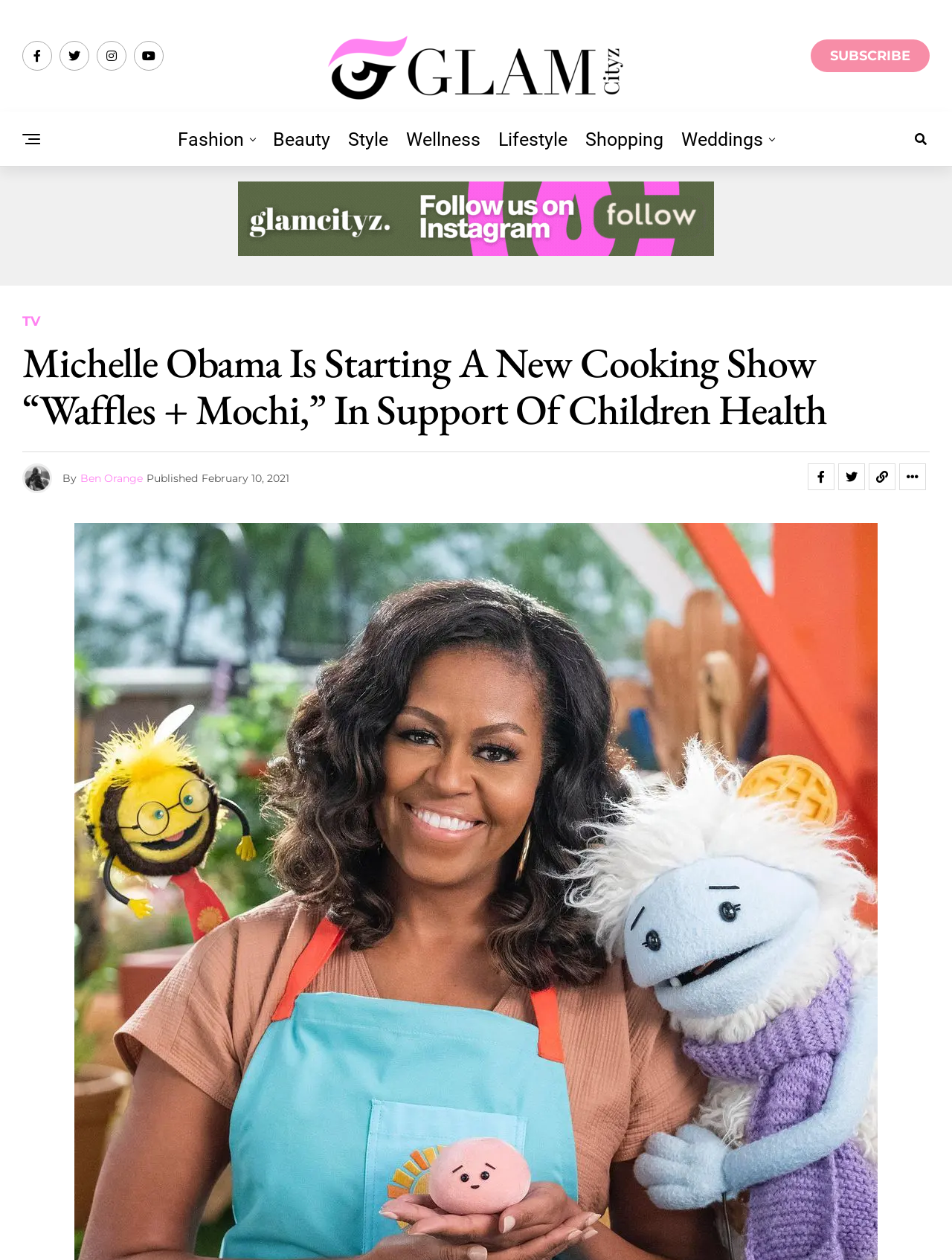Predict the bounding box of the UI element based on the description: "Style". The coordinates should be four float numbers between 0 and 1, formatted as [left, top, right, bottom].

[0.358, 0.089, 0.416, 0.132]